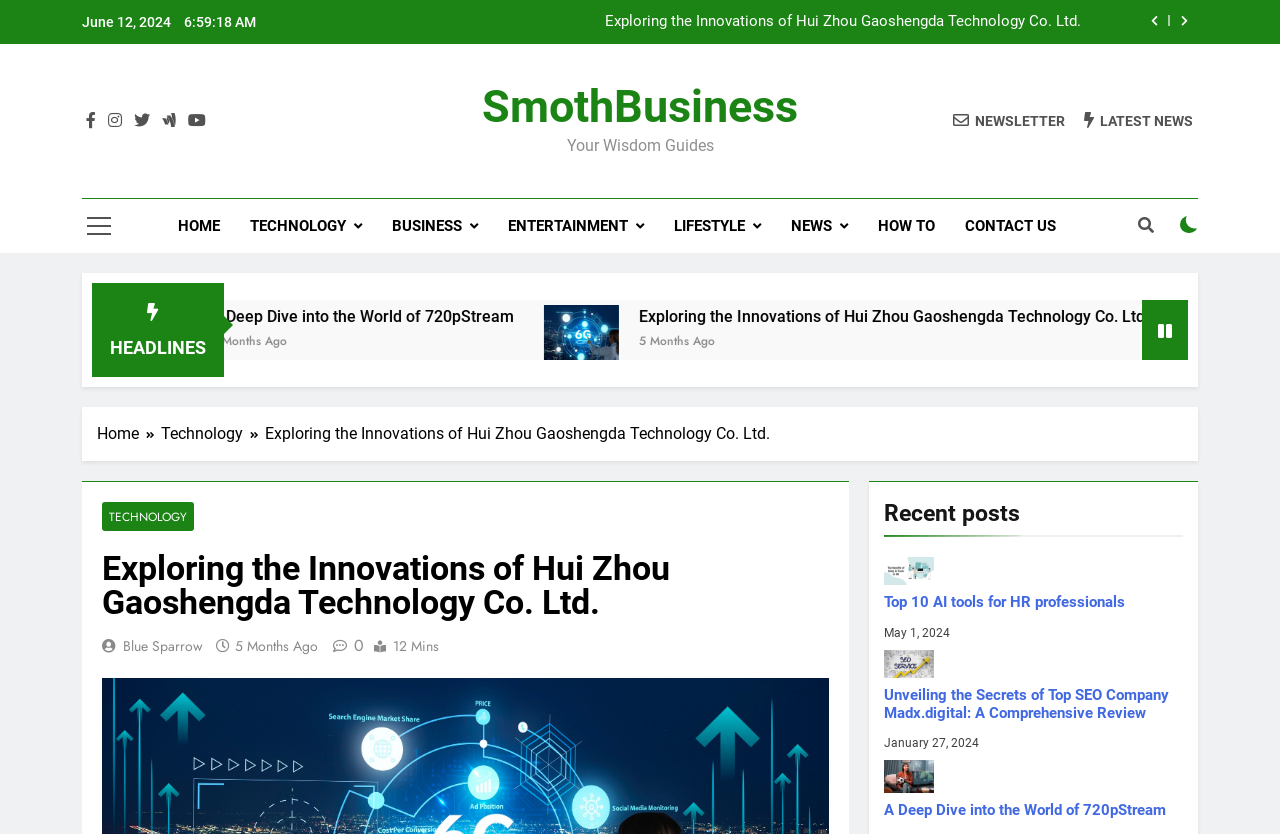Locate the bounding box coordinates of the clickable part needed for the task: "Check the time of the post 'A Deep Dive into the World of 720pStream'".

[0.016, 0.398, 0.075, 0.42]